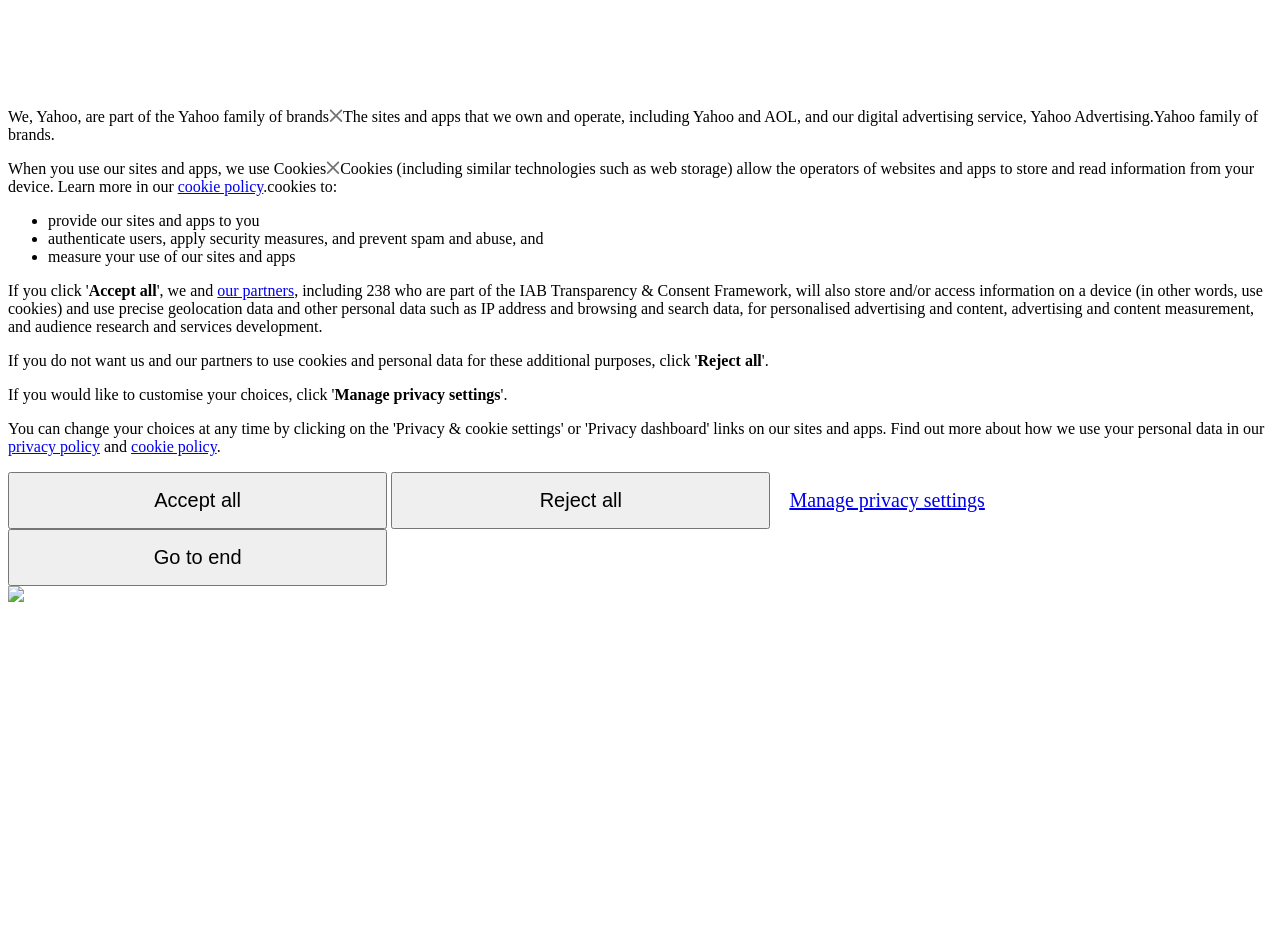Locate the bounding box coordinates of the element's region that should be clicked to carry out the following instruction: "Leave a comment". The coordinates need to be four float numbers between 0 and 1, i.e., [left, top, right, bottom].

None